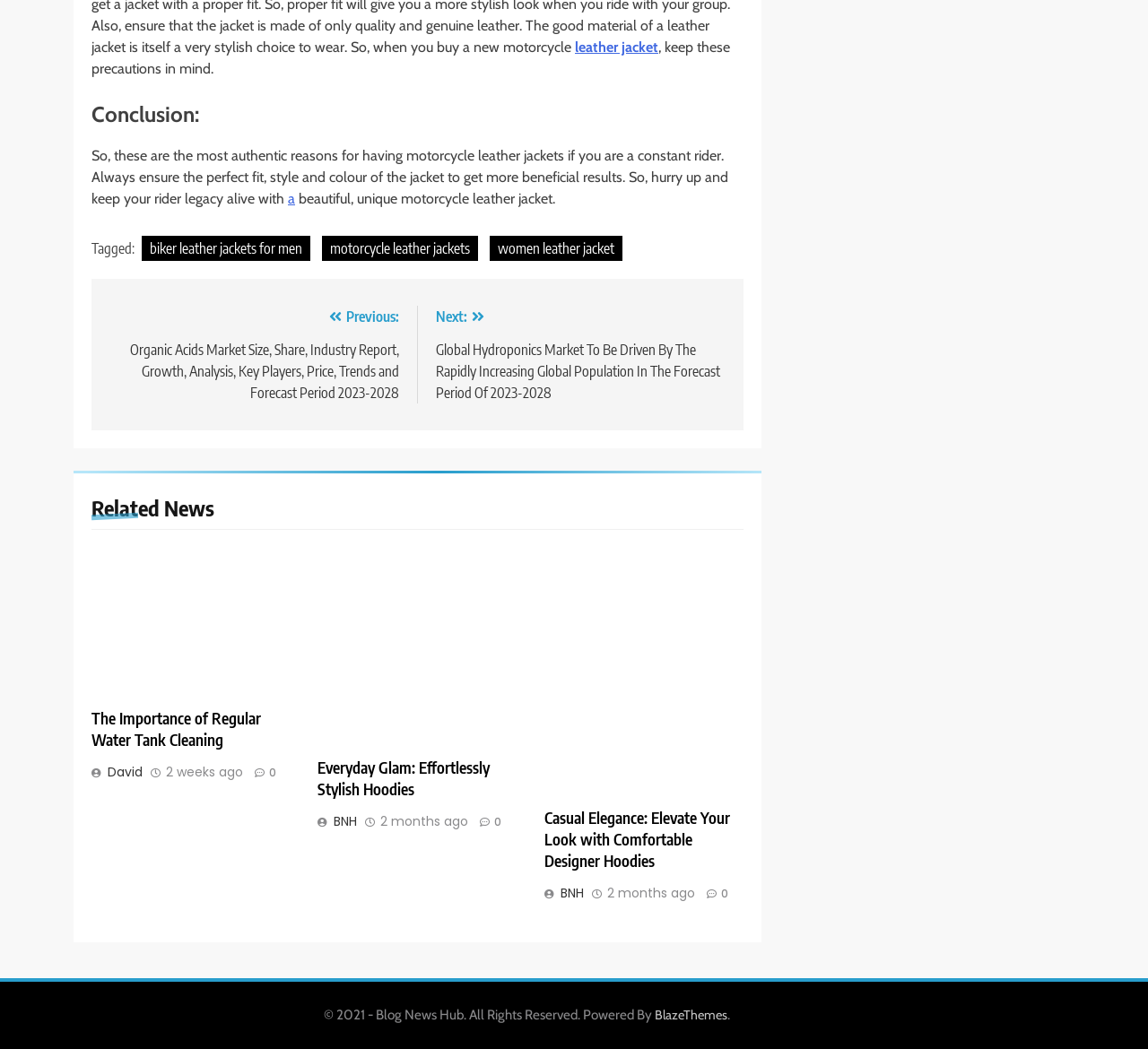Please locate the bounding box coordinates of the element that should be clicked to complete the given instruction: "View 'Everyday Glam: Effortlessly Stylish Hoodies'".

[0.277, 0.723, 0.451, 0.764]